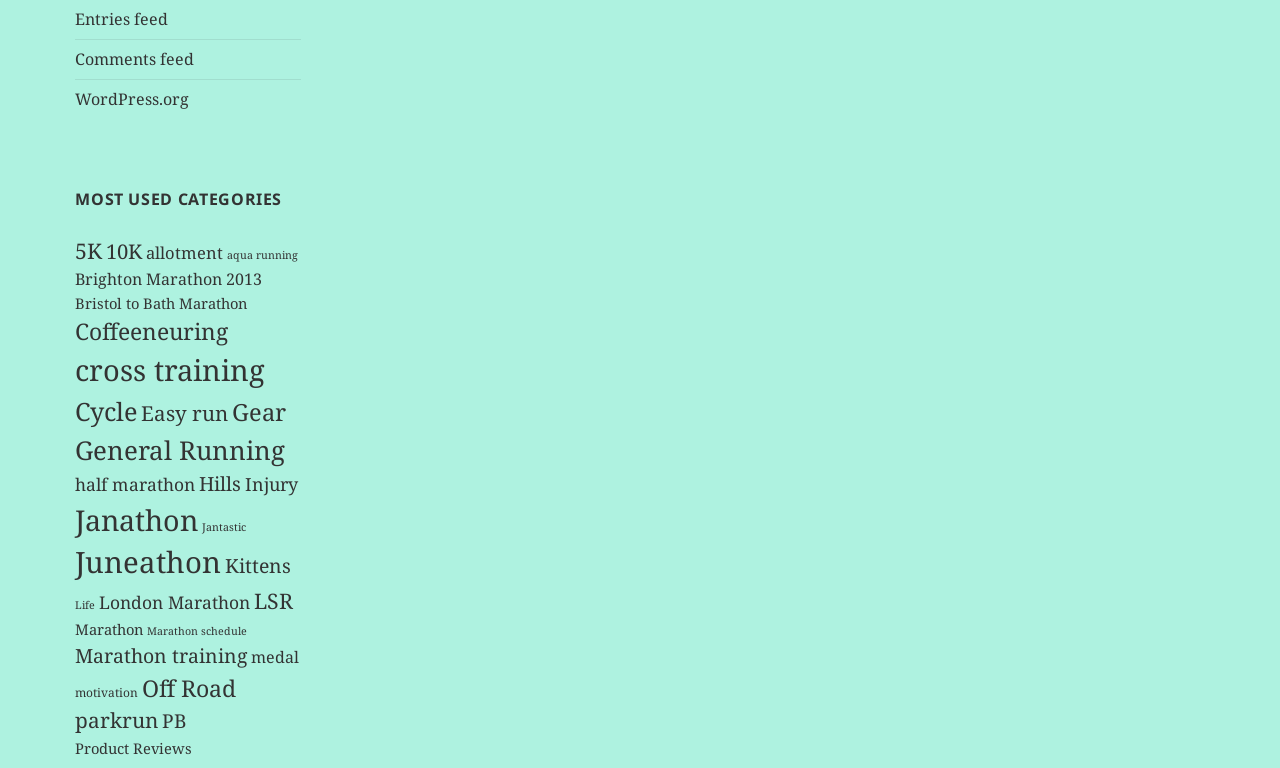How many links are there in the webpage?
Use the information from the image to give a detailed answer to the question.

I counted the number of links in the webpage and found at least 29 links, including 'Entries feed', 'Comments feed', 'WordPress.org', and the various category links.